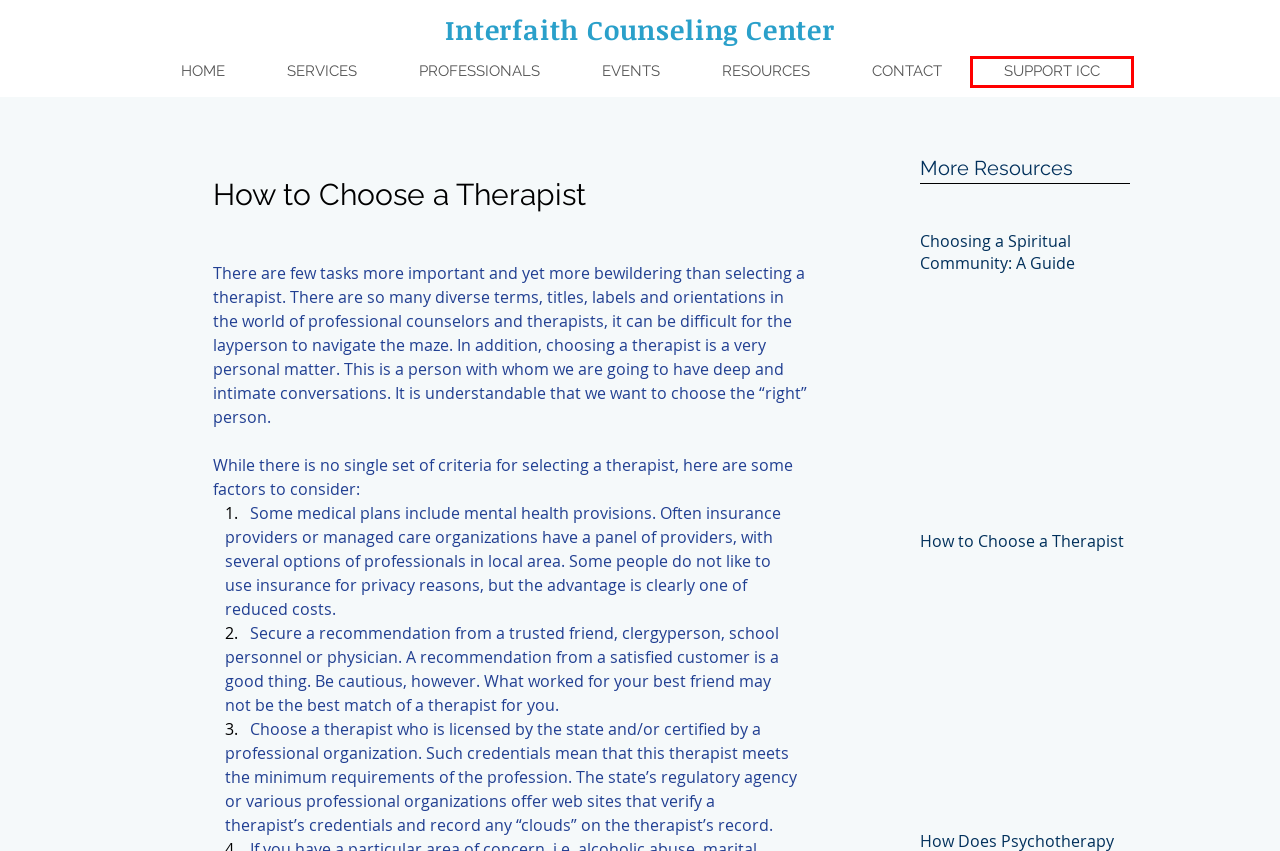Look at the given screenshot of a webpage with a red rectangle bounding box around a UI element. Pick the description that best matches the new webpage after clicking the element highlighted. The descriptions are:
A. ARTICLES
B. Interfaith Counseling Center
C. About Spiritual Direction
D. Interfaith Counseling Center - Support
E. Managing Depression
F. Interfaith Counseling Center - San Anselmo and Berkeley, CA
G. Choosing a Spiritual Community: A Guide
H. How Does Psychotherapy Work?

D